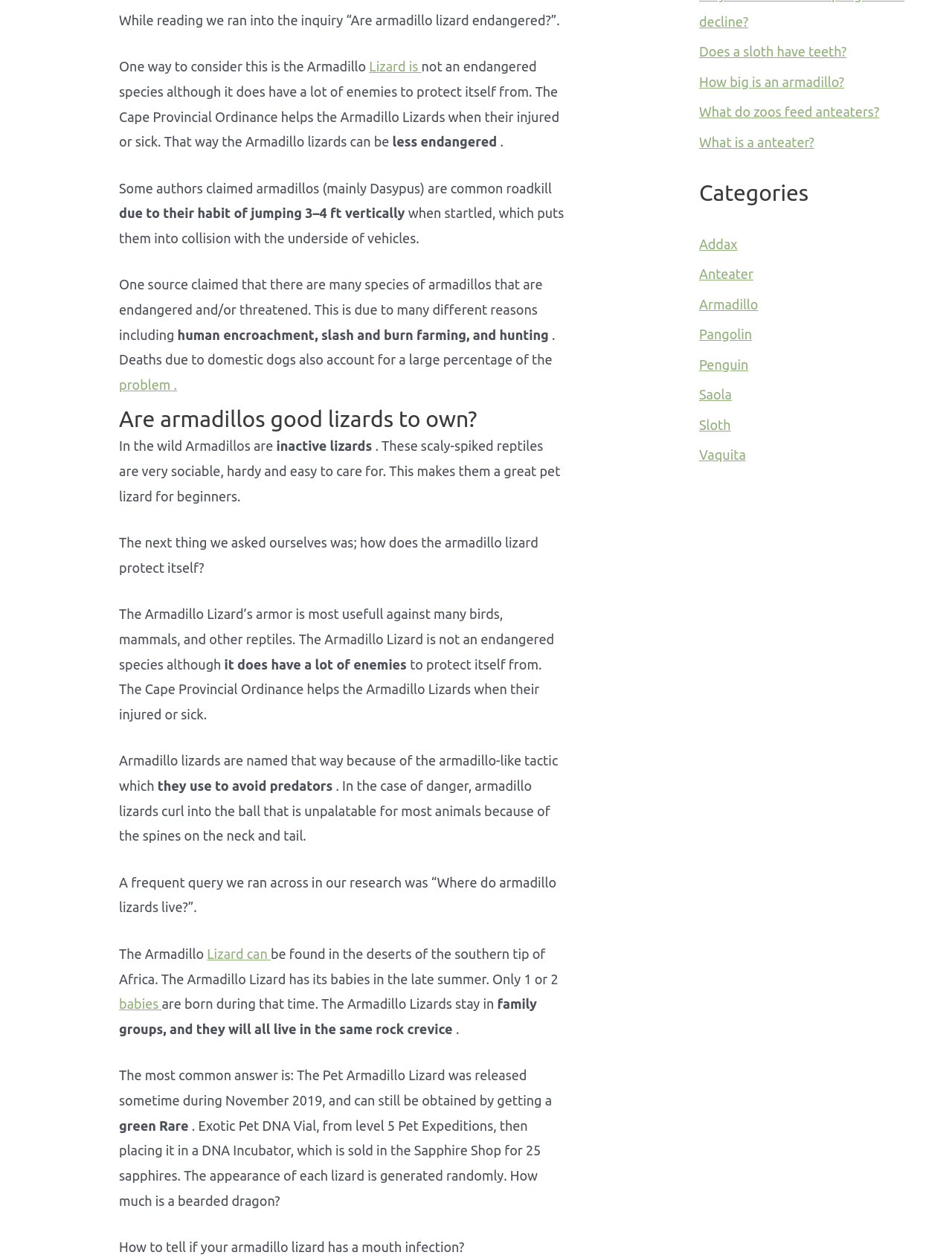Give the bounding box coordinates for the element described as: "name="your-email" placeholder="Email"".

None